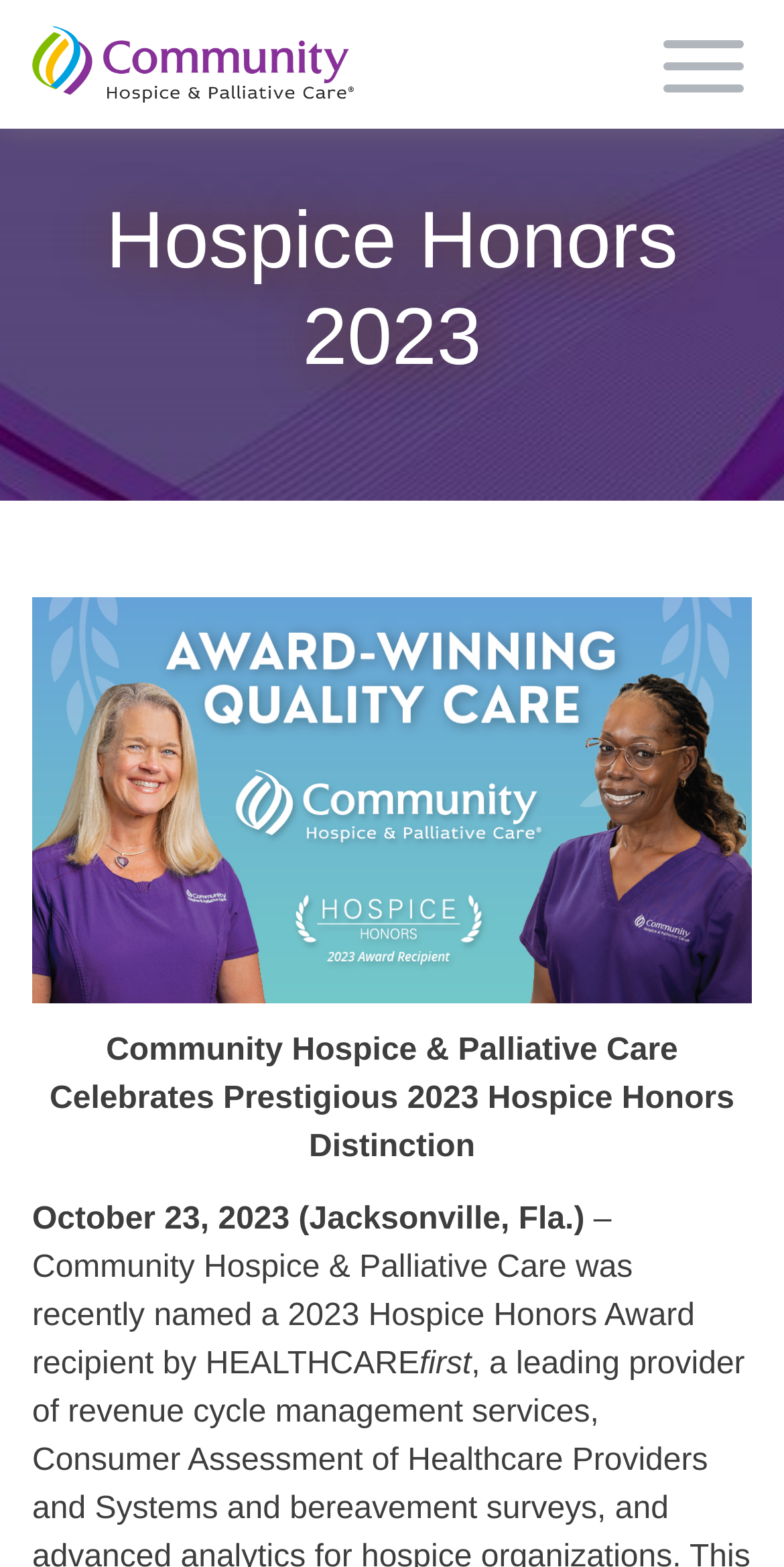With reference to the screenshot, provide a detailed response to the question below:
What is the name of the hospice care organization?

I found the answer by looking at the link element with the text 'Community Hospice & Palliative Care' at the top of the webpage, which suggests that it is the name of the organization.